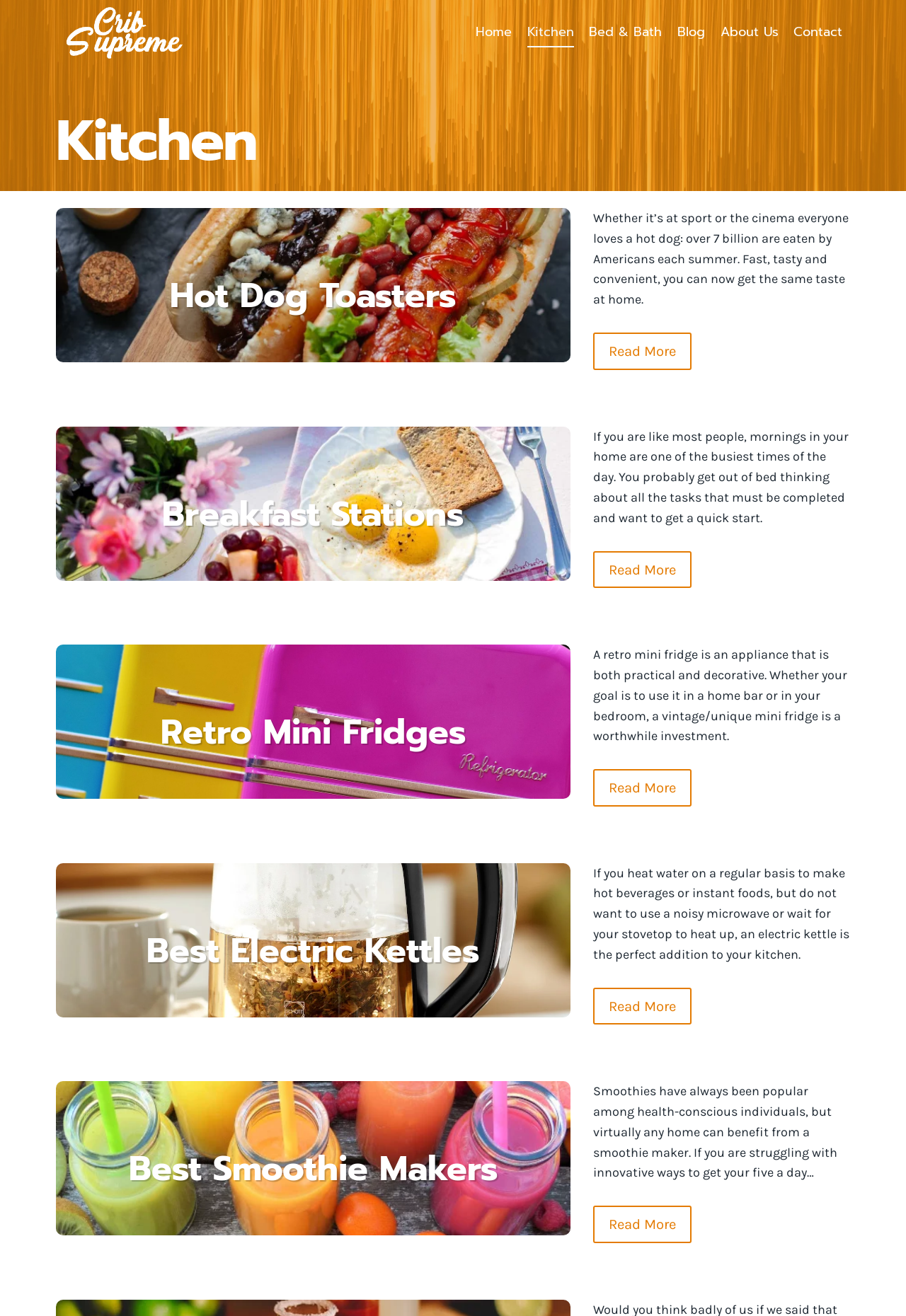What is the purpose of a smoothie maker?
Please provide an in-depth and detailed response to the question.

According to the webpage, a smoothie maker can help you find innovative ways to get your five a day, and is beneficial for health-conscious individuals and virtually any home.